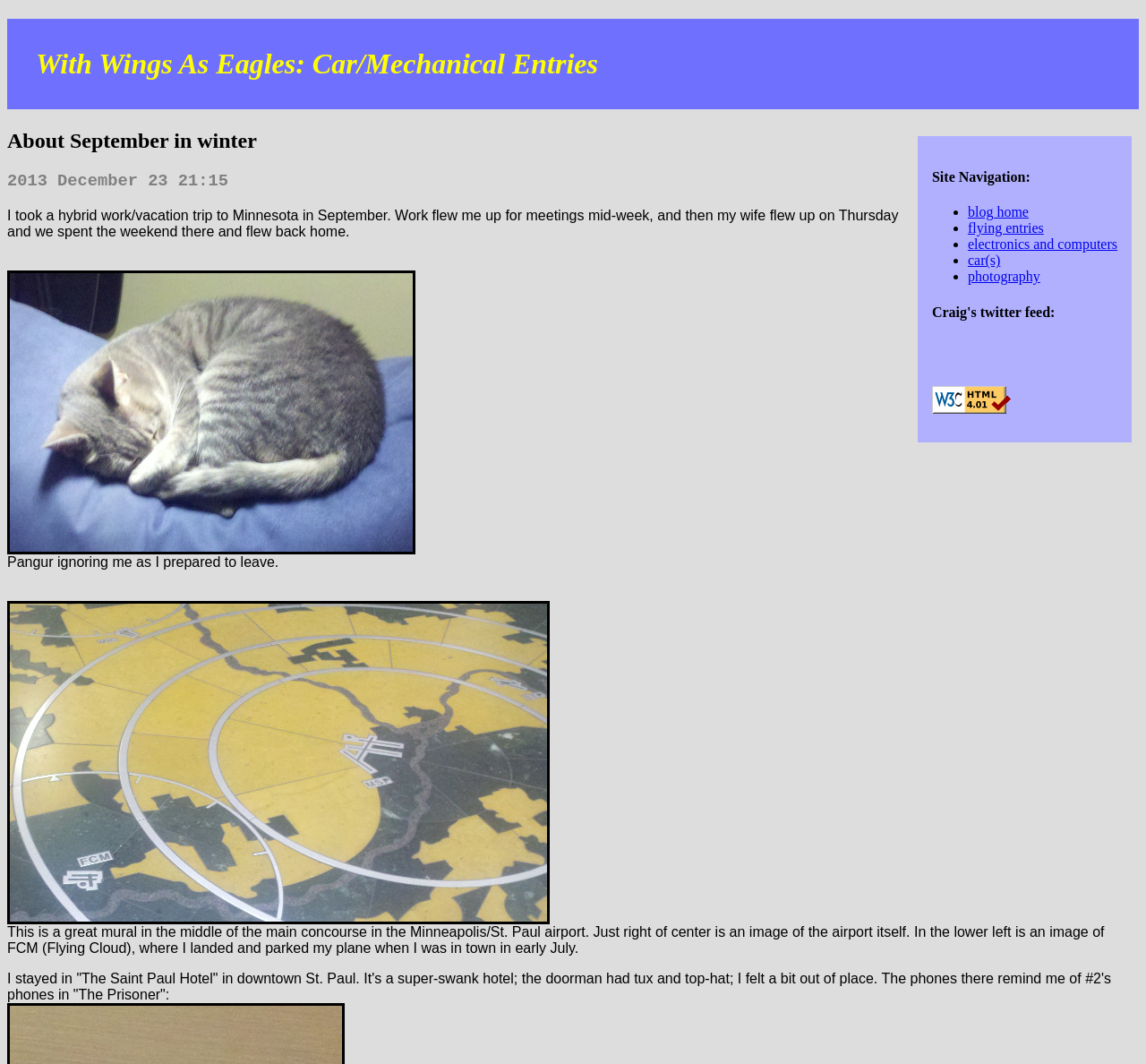Determine the main heading text of the webpage.

With Wings As Eagles: Car/Mechanical Entries